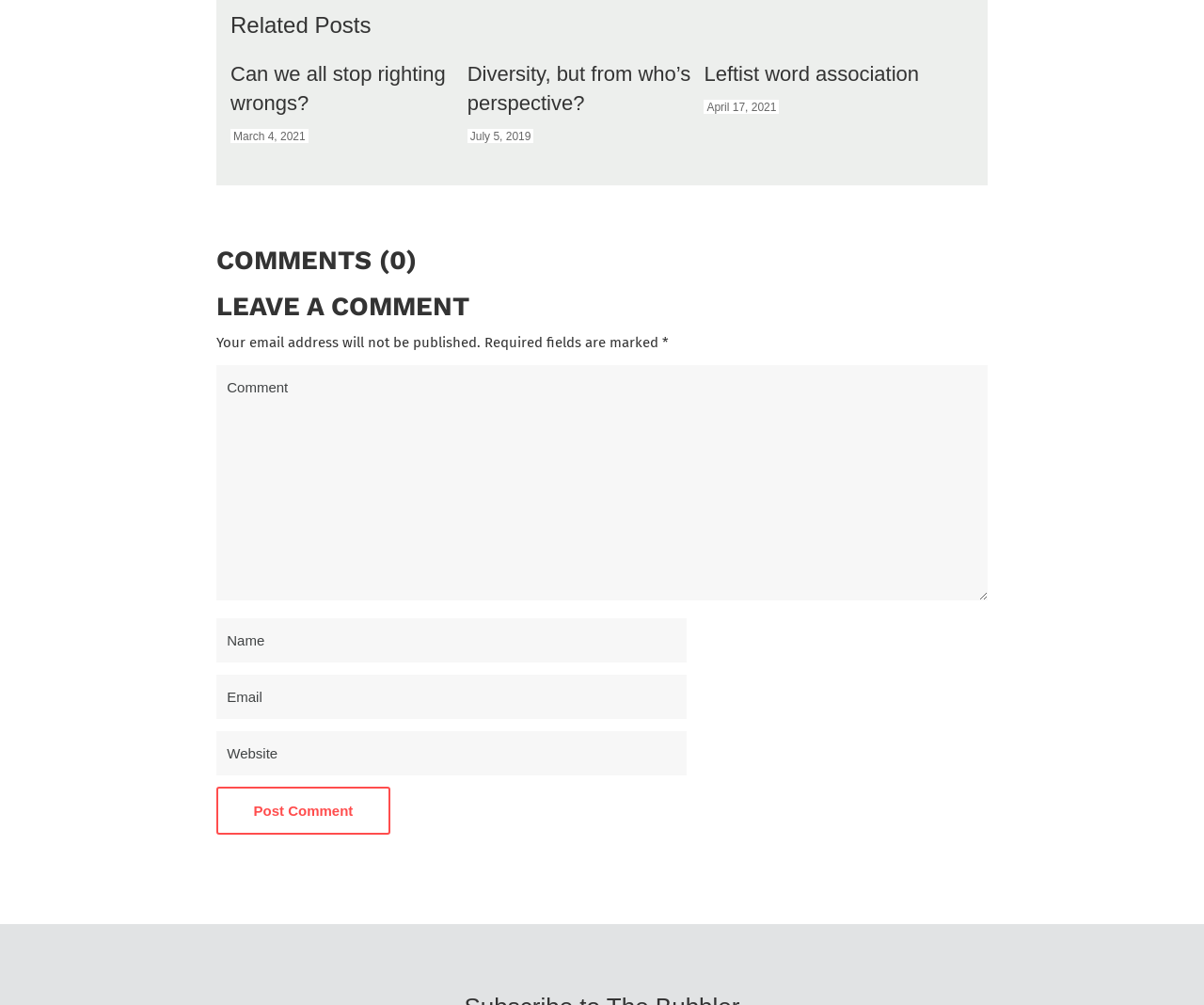Identify the bounding box coordinates for the UI element described by the following text: "Leftist word association". Provide the coordinates as four float numbers between 0 and 1, in the format [left, top, right, bottom].

[0.585, 0.062, 0.763, 0.085]